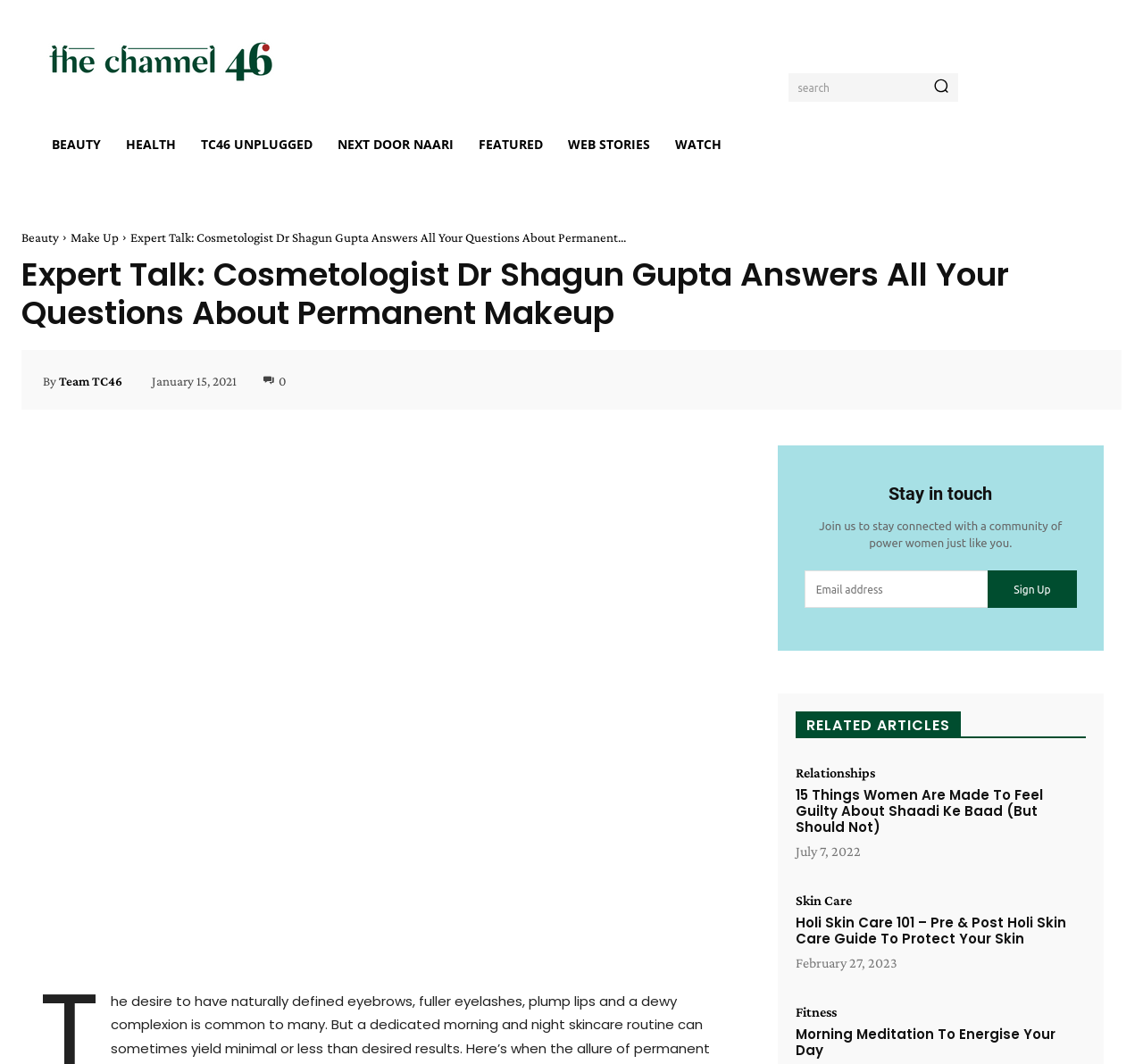Determine the bounding box coordinates of the region that needs to be clicked to achieve the task: "Read the article about permanent makeup".

[0.114, 0.216, 0.548, 0.23]